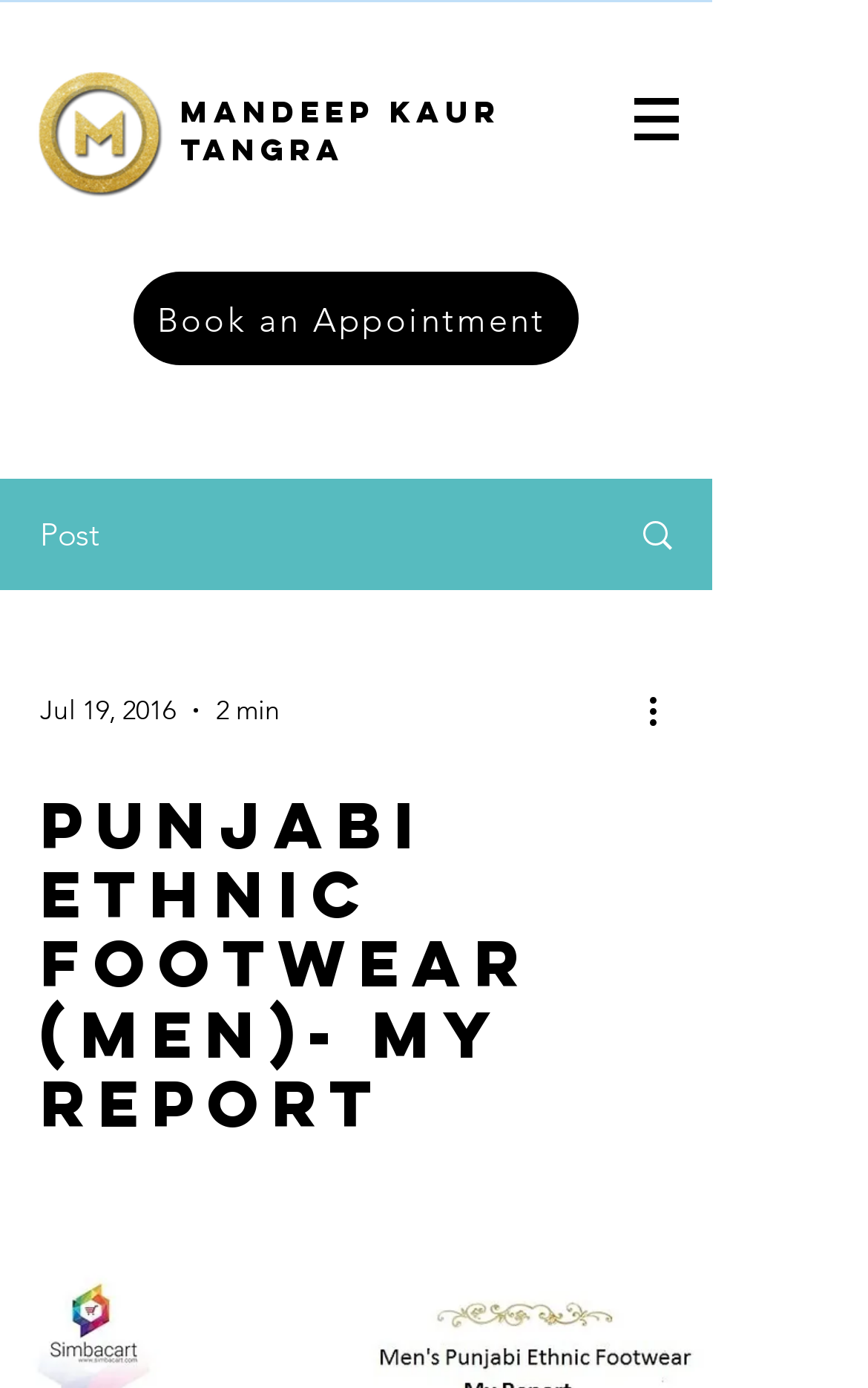Create an in-depth description of the webpage, covering main sections.

The webpage appears to be a personal blog or report about Punjabi ethnic footwear for men. At the top left corner, there is a small logo image. Next to it, on the top center, is a heading with the author's name, Mandeep Kaur TANGRA. 

On the top right corner, there is a navigation menu labeled "Site" with a dropdown button. Below the author's name, there is a prominent link to "Book an Appointment". 

The main content of the webpage starts with a heading that reads "Punjabi Ethnic Footwear (Men)- My Report", which is positioned near the top center of the page. Below this heading, there is a post with a brief description, accompanied by a small image on the right side. The post is dated "Jul 19, 2016" and has a reading time of "2 min". 

There are also some action buttons, including "More actions" with a dropdown menu, positioned at the bottom right corner of the post. The overall layout of the webpage is simple and easy to navigate, with clear headings and concise text.